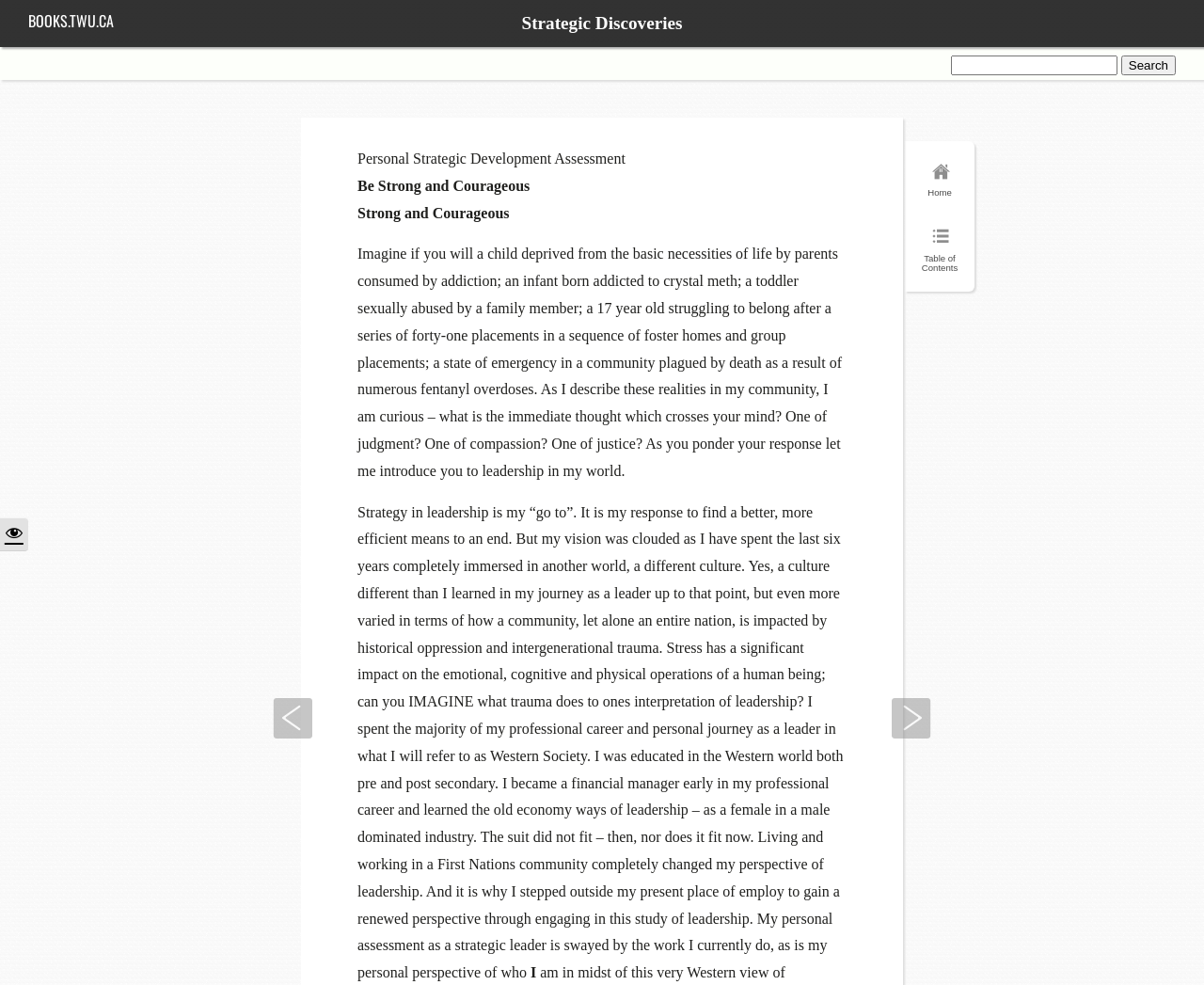What is the name of the website? Please answer the question using a single word or phrase based on the image.

Strategic Discoveries